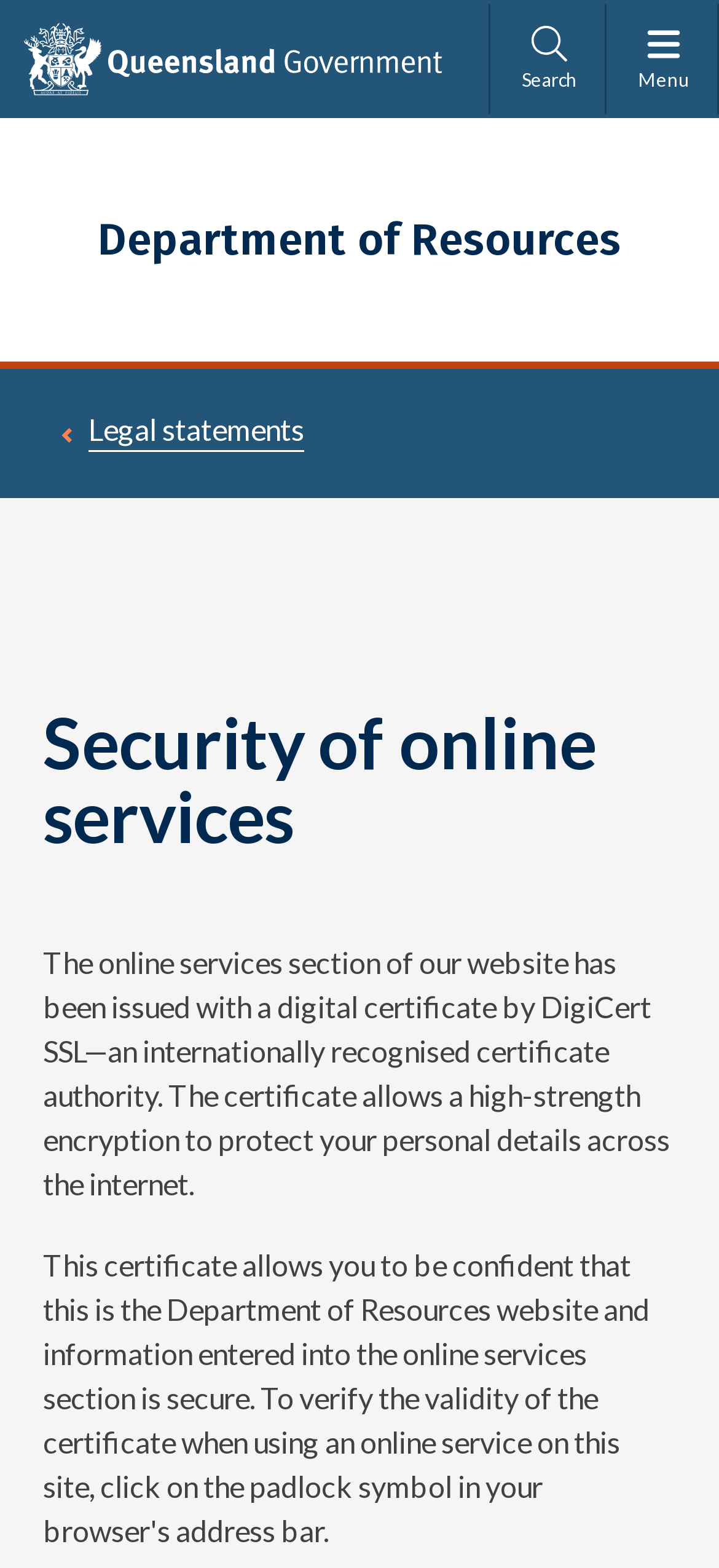Give a concise answer using only one word or phrase for this question:
What is the navigation button labeled?

Menu